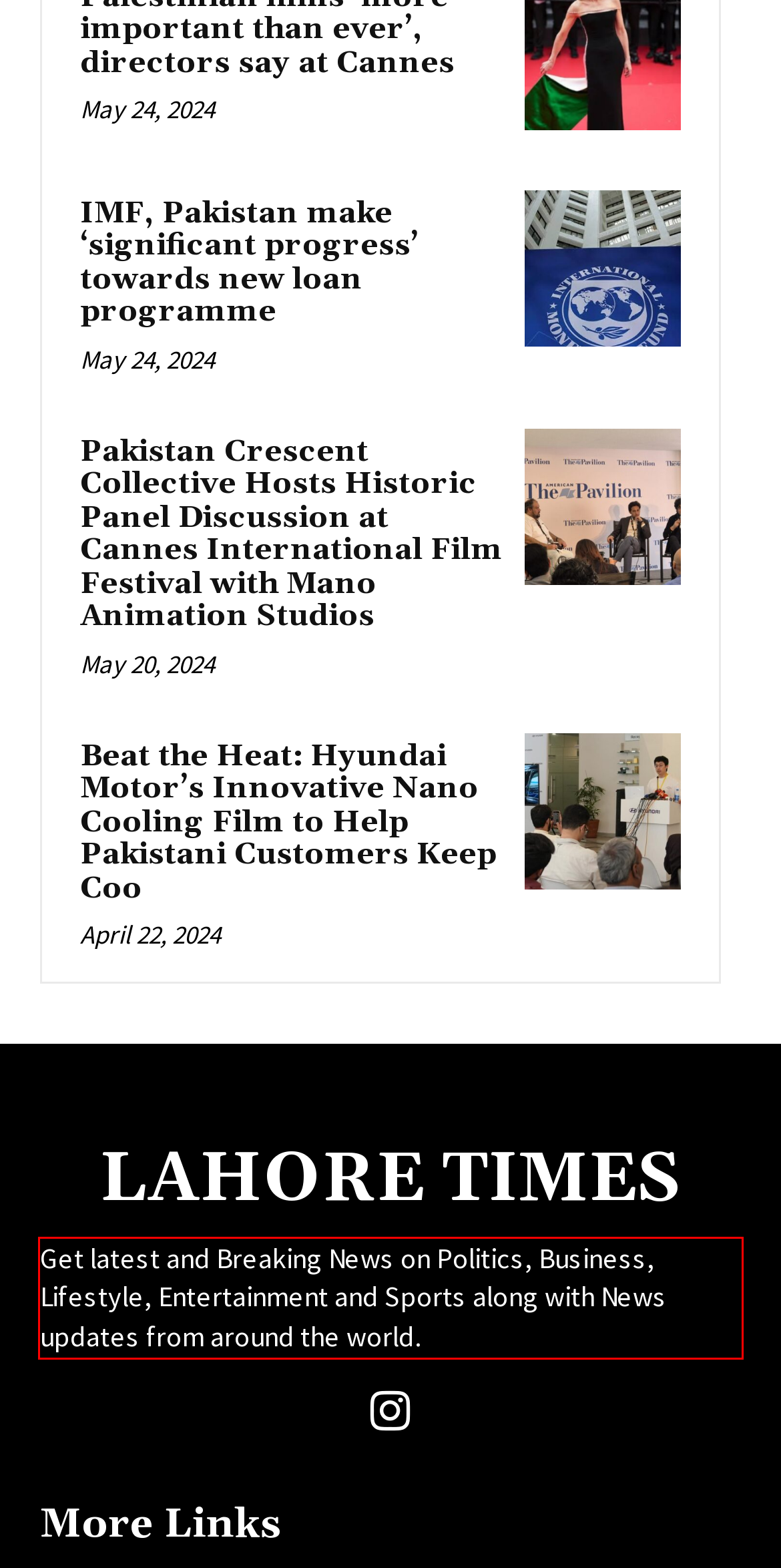Analyze the webpage screenshot and use OCR to recognize the text content in the red bounding box.

Get latest and Breaking News on Politics, Business, Lifestyle, Entertainment and Sports along with News updates from around the world.